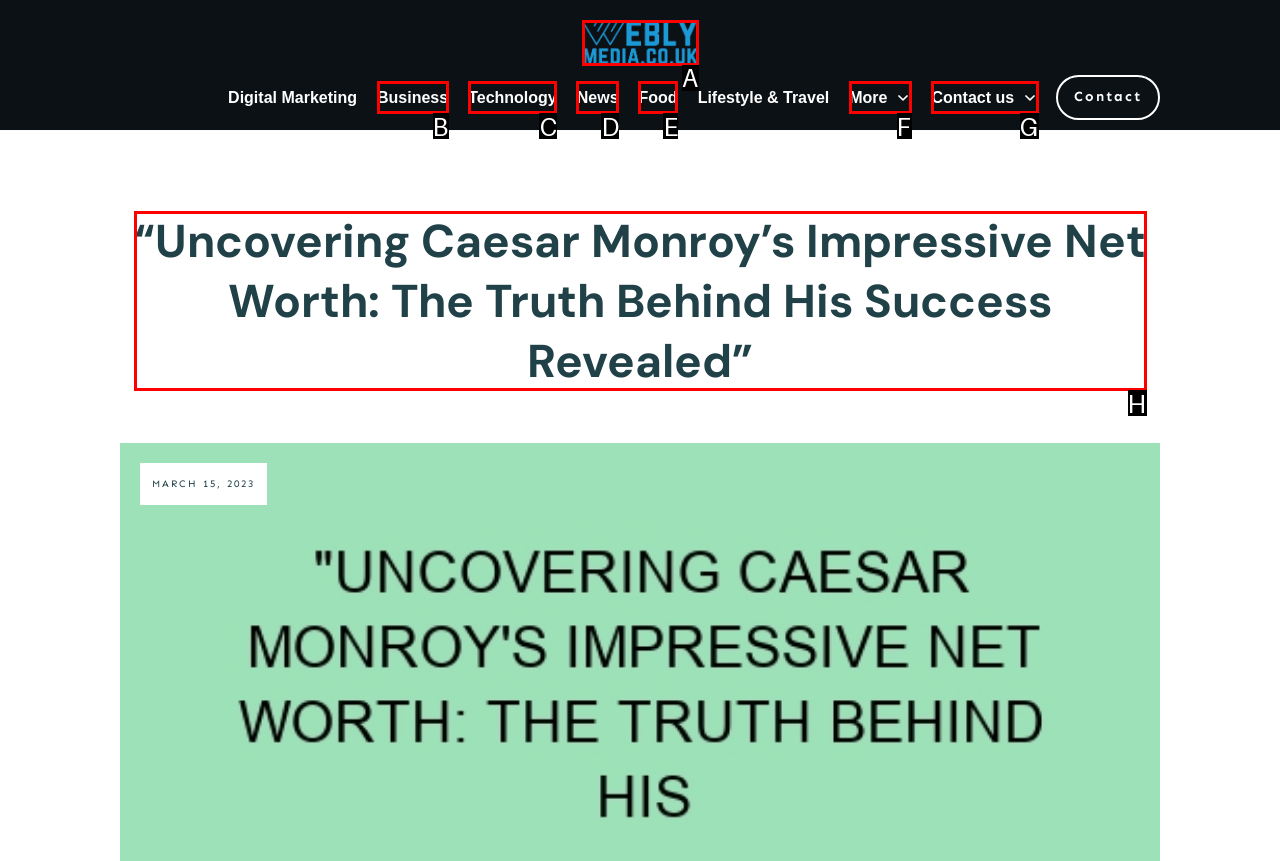Given the description: Business, identify the matching option. Answer with the corresponding letter.

B